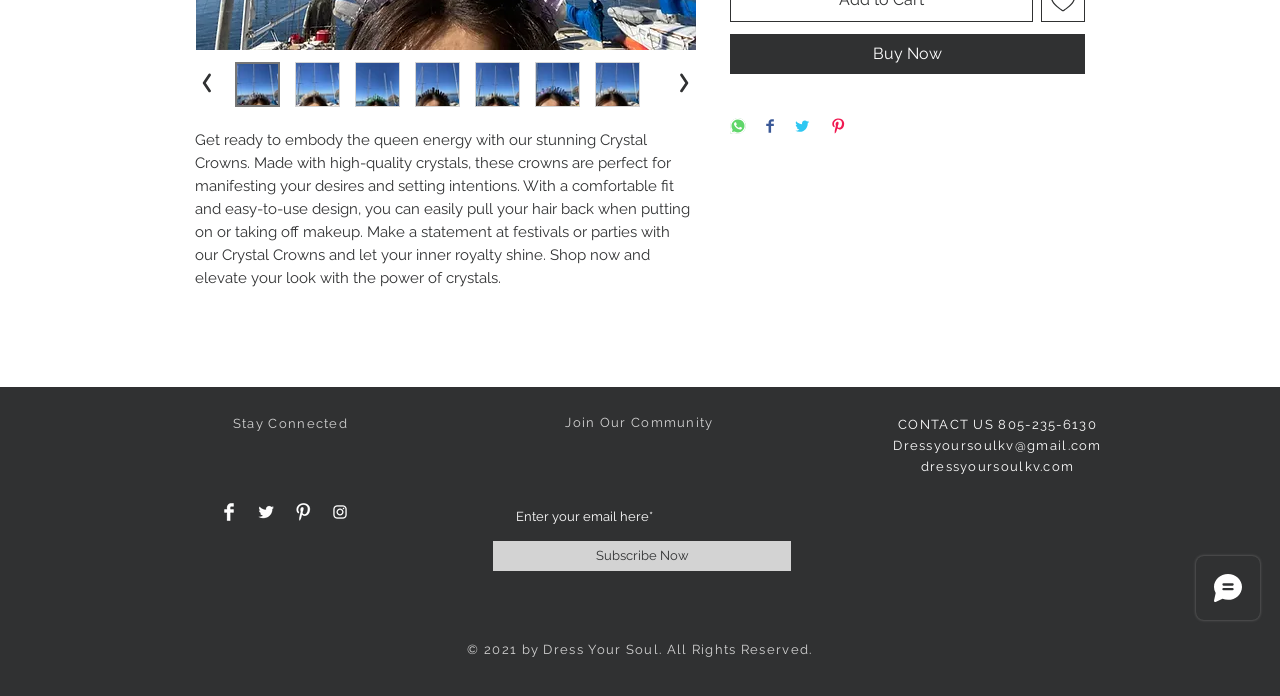Locate the bounding box of the UI element with the following description: "Subscribe Now".

[0.385, 0.778, 0.618, 0.821]